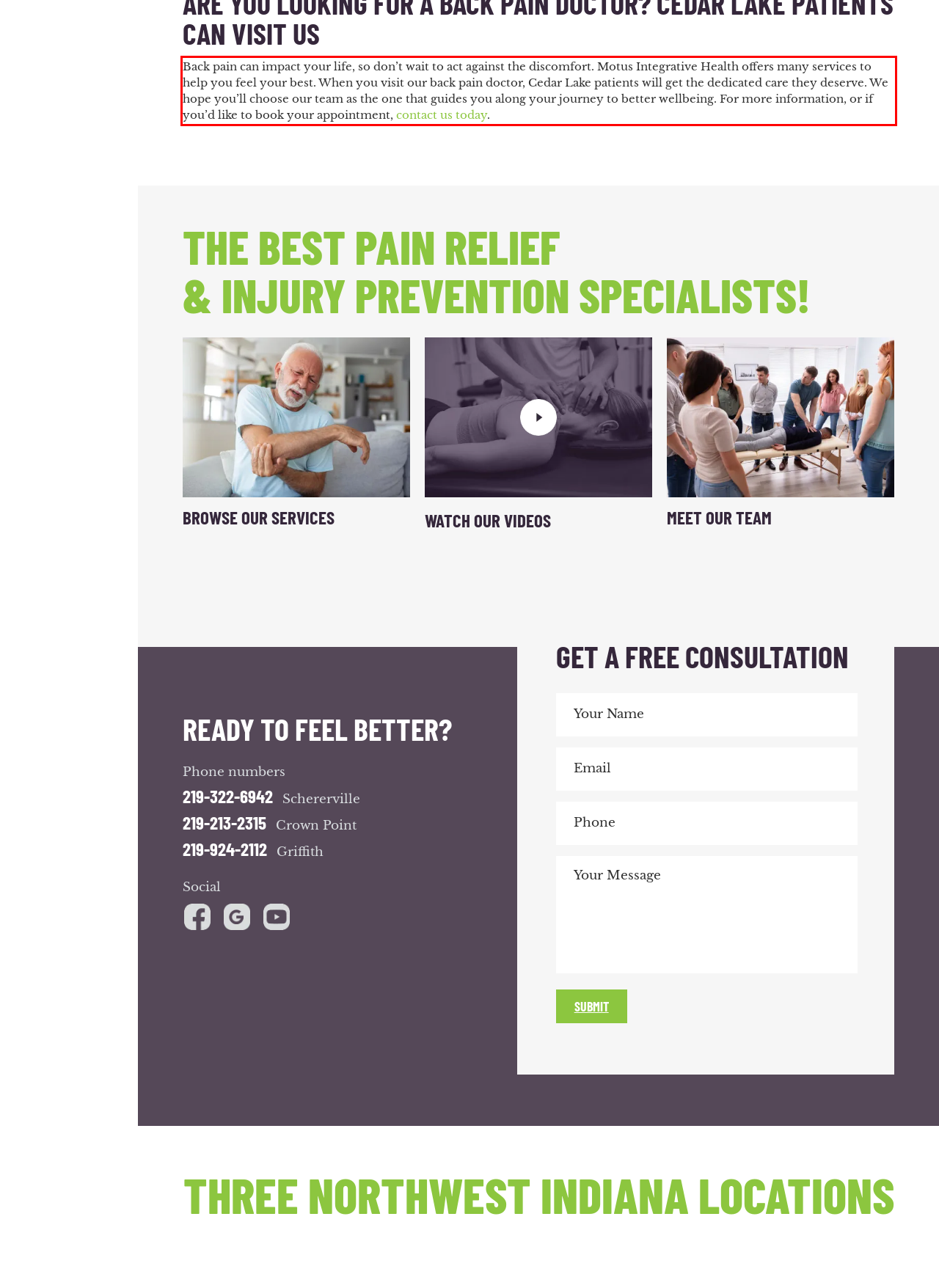Please identify and extract the text from the UI element that is surrounded by a red bounding box in the provided webpage screenshot.

Back pain can impact your life, so don’t wait to act against the discomfort. Motus Integrative Health offers many services to help you feel your best. When you visit our back pain doctor, Cedar Lake patients will get the dedicated care they deserve. We hope you’ll choose our team as the one that guides you along your journey to better wellbeing. For more information, or if you’d like to book your appointment, contact us today.